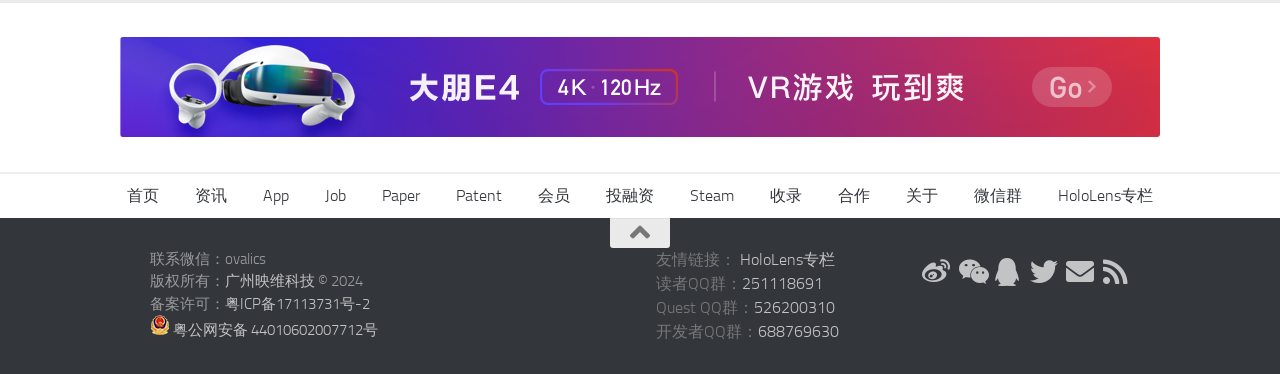Please locate the bounding box coordinates of the element that should be clicked to achieve the given instruction: "Click the '新浪微博' link".

[0.72, 0.689, 0.742, 0.764]